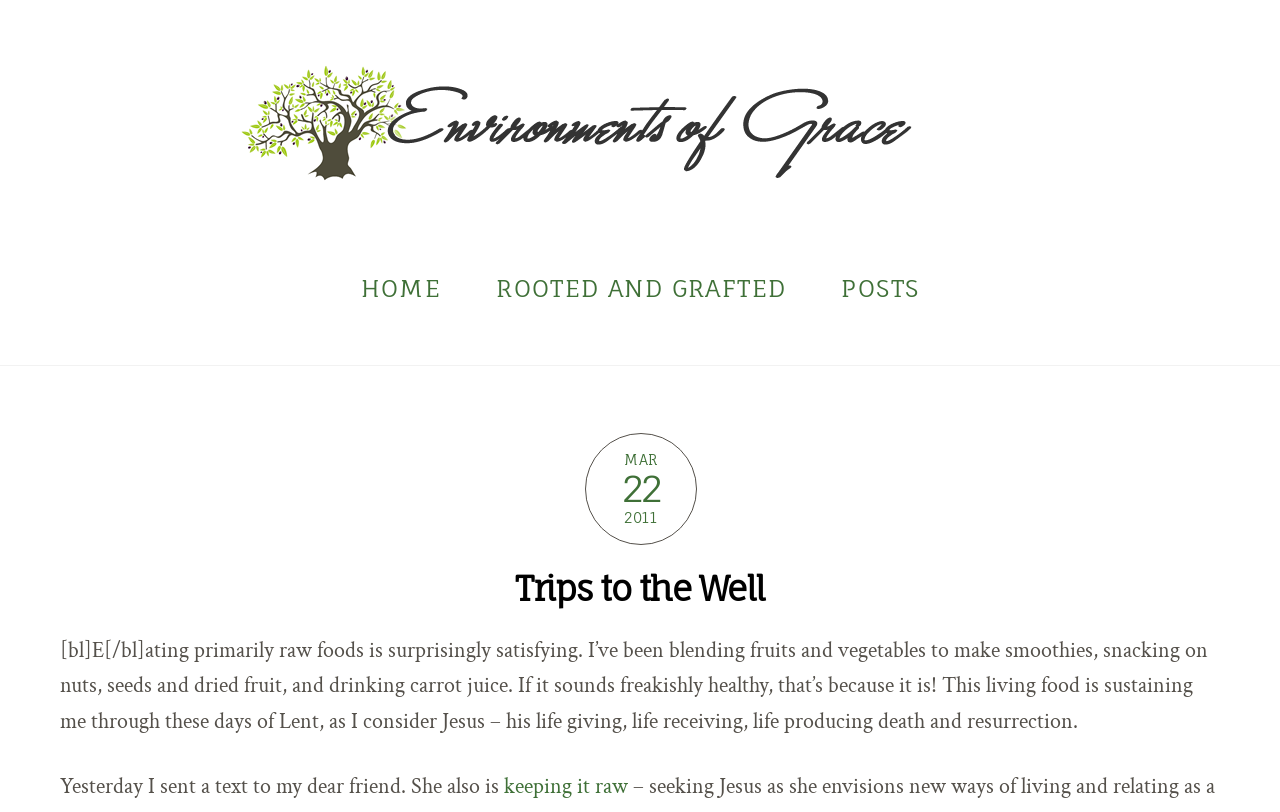Please determine and provide the text content of the webpage's heading.

Trips to the Well